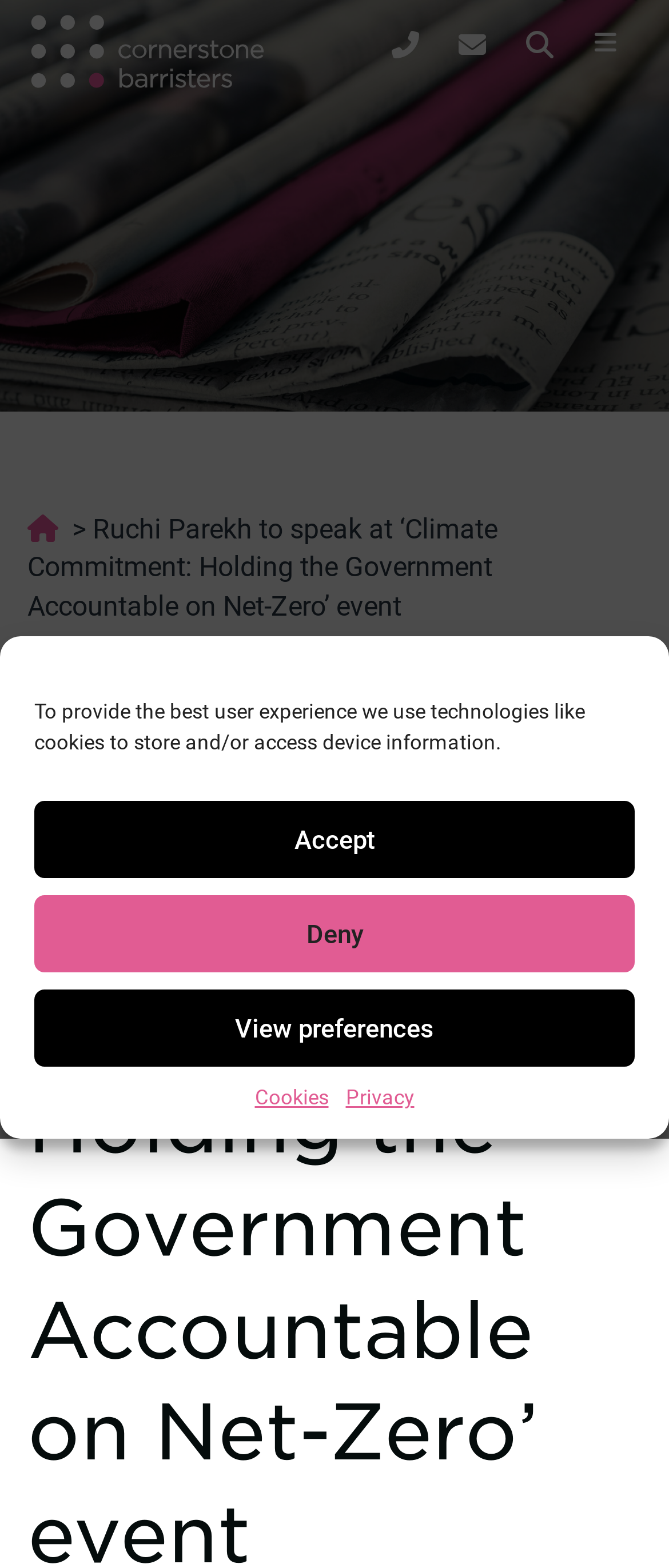What is the name of the organization hosting the event?
Please give a detailed and elaborate explanation in response to the question.

The webpage has a link and an image with the text 'Cornerstone Barristers', indicating that it is the organization hosting the event.